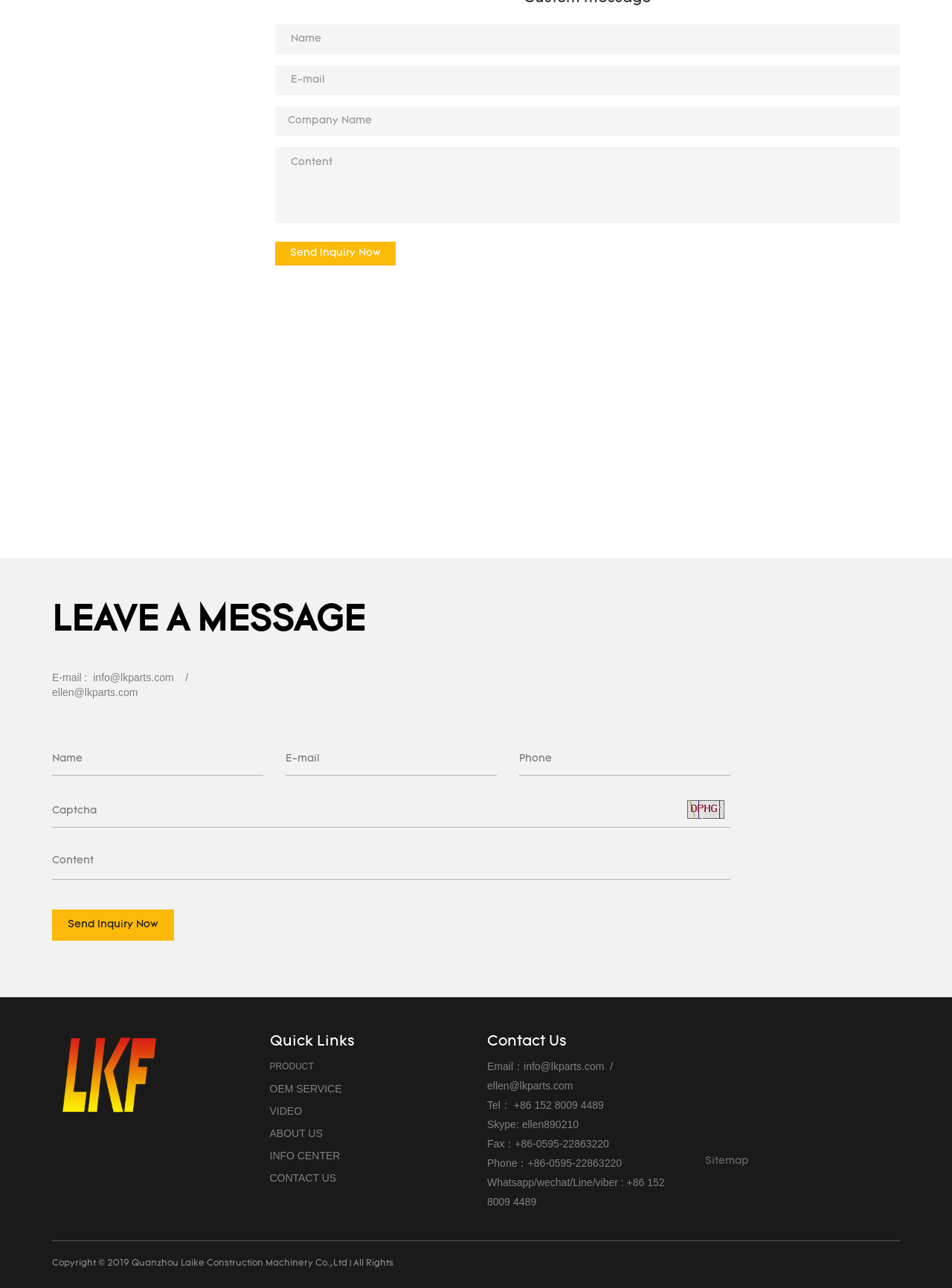Locate the UI element that matches the description info@lkparts.com in the webpage screenshot. Return the bounding box coordinates in the format (top-left x, top-left y, bottom-right x, bottom-right y), with values ranging from 0 to 1.

[0.55, 0.823, 0.635, 0.832]